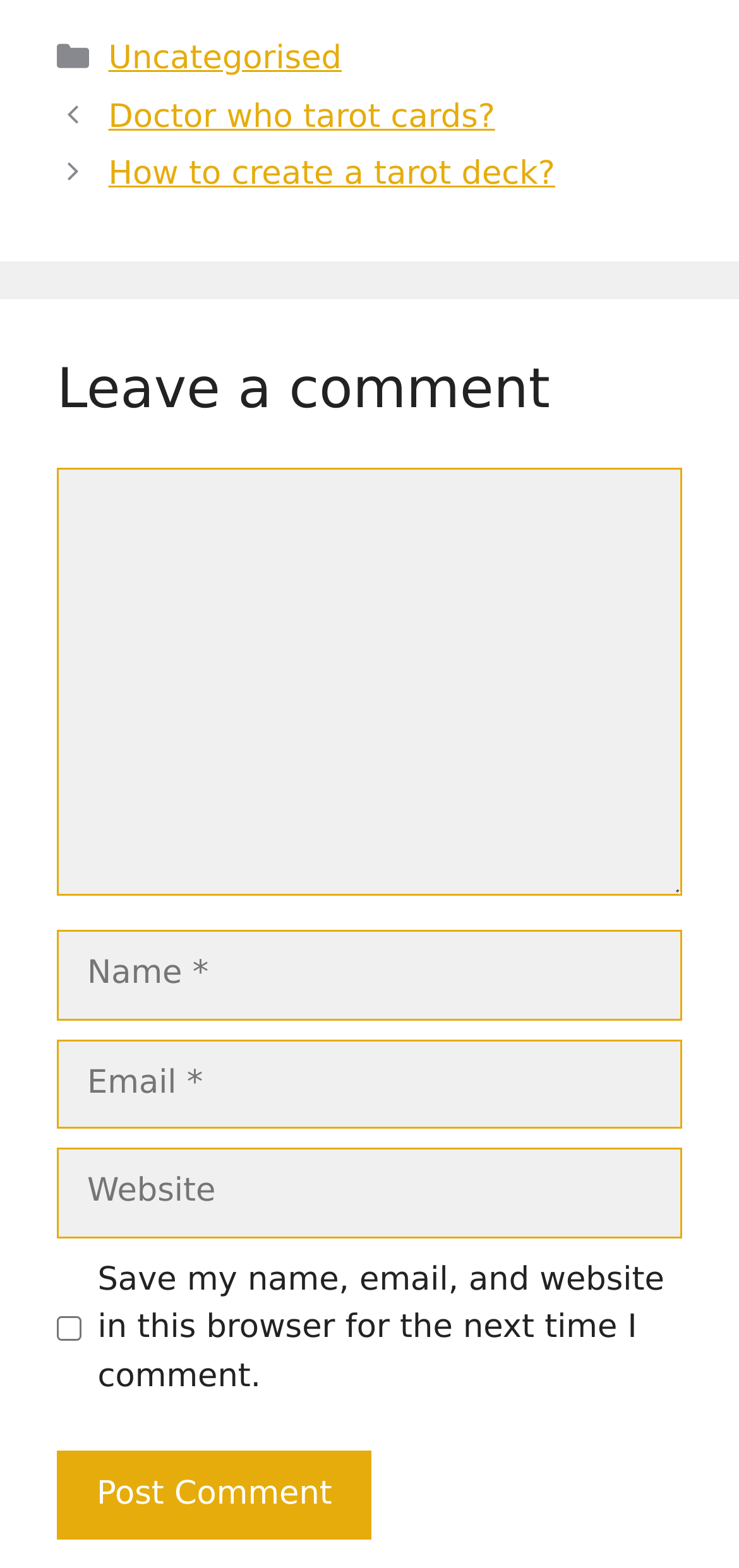Calculate the bounding box coordinates of the UI element given the description: "parent_node: Comment name="url" placeholder="Website"".

[0.077, 0.732, 0.923, 0.789]